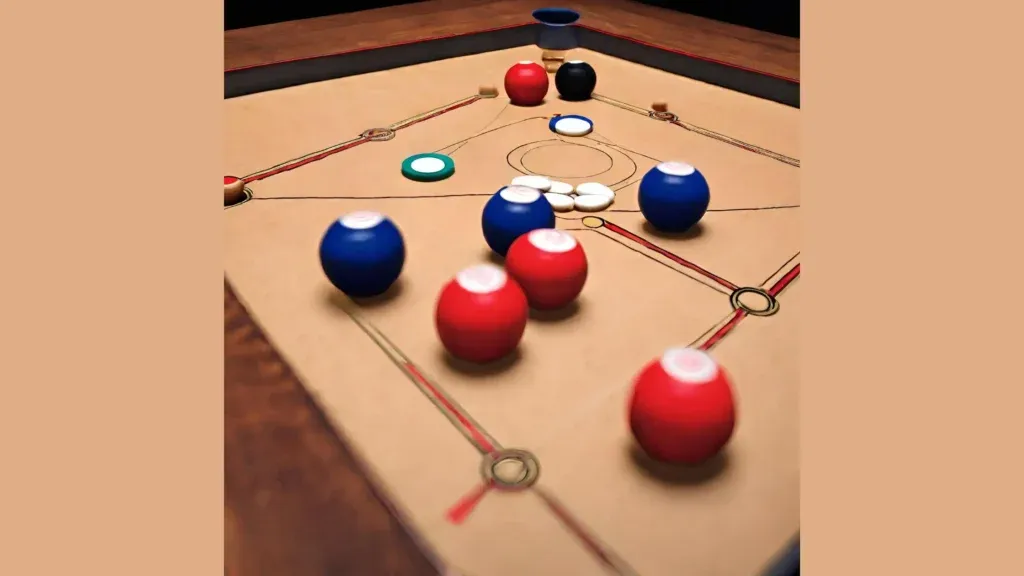Generate a comprehensive description of the image.

The image depicts a vibrant carrom board game in action, showcasing the strategic layout typical of a Carrom Pool match. Various colored discs are positioned across the board: prominent red and blue discs are interspersed among smaller white ones, while a green disc is also visible at the center. The dynamic arrangement highlights the engaging nature of the game, where players aim to pocket their discs into the corner holes using a striker, represented by the black disc. This scene encapsulates the fun and competitive spirit of playing with Aim Carrom King, an automated application designed to elevate the traditional carrom experience while ensuring secure gameplay without the risk of bans.